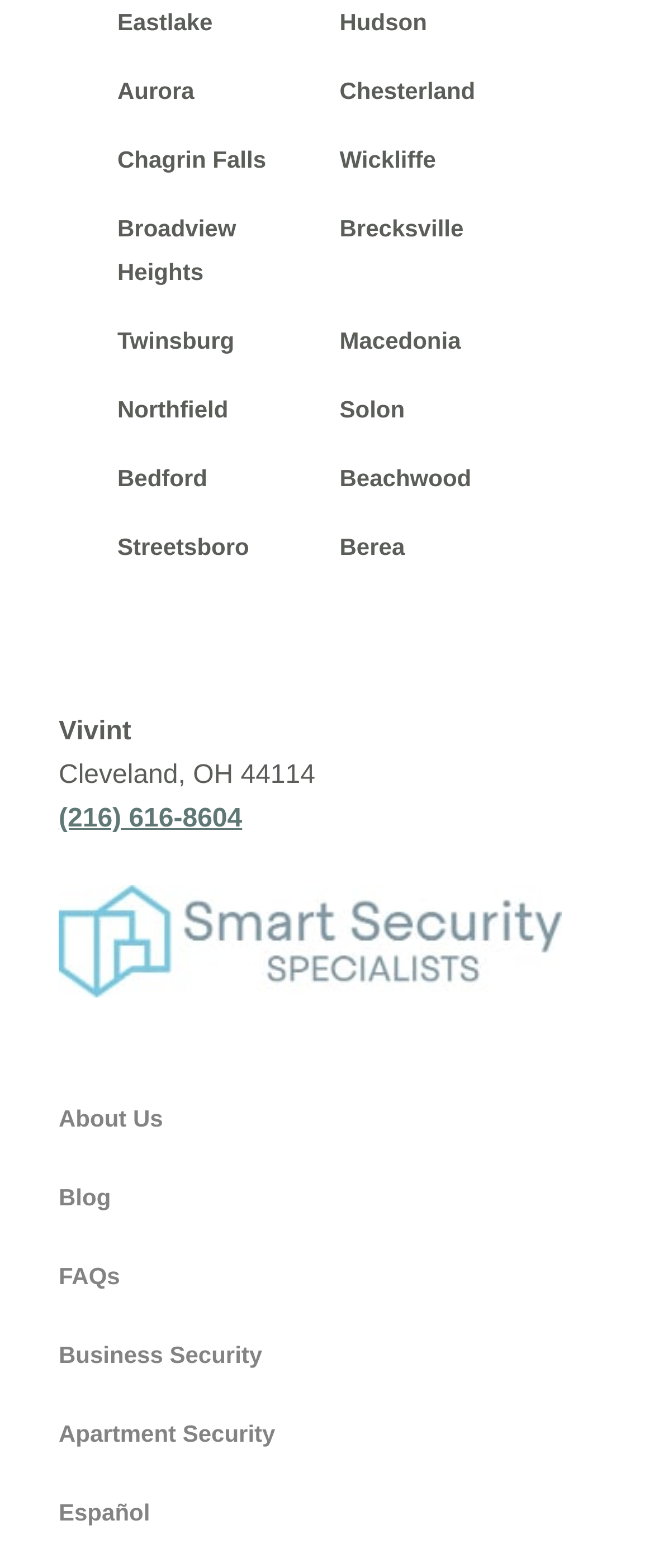Respond to the following query with just one word or a short phrase: 
How many links are there in the footer section?

7